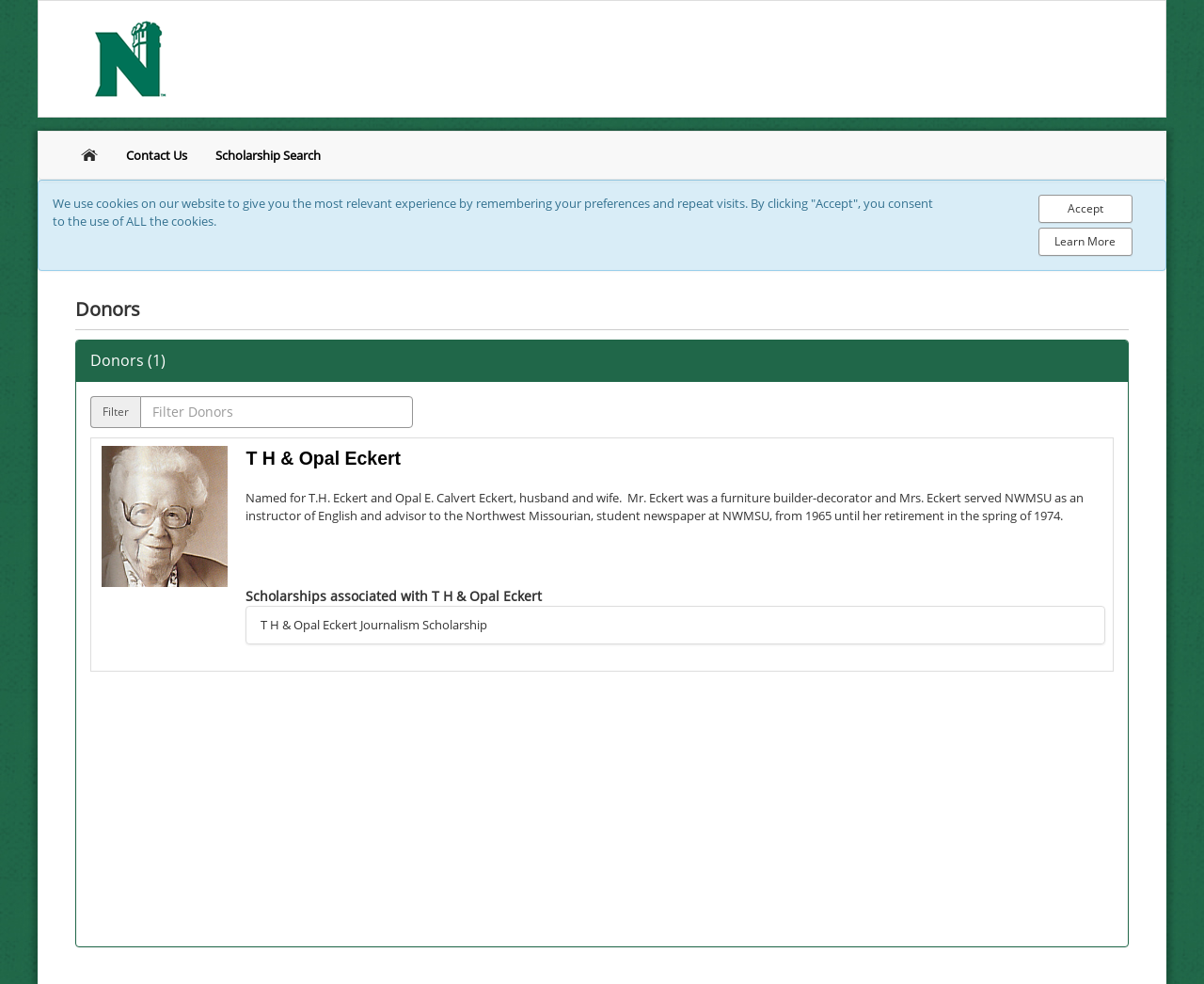Examine the image carefully and respond to the question with a detailed answer: 
How many links are in the navigation menu?

The navigation menu contains links to 'Home', 'Contact Us', and 'Scholarship Search', for a total of three links.